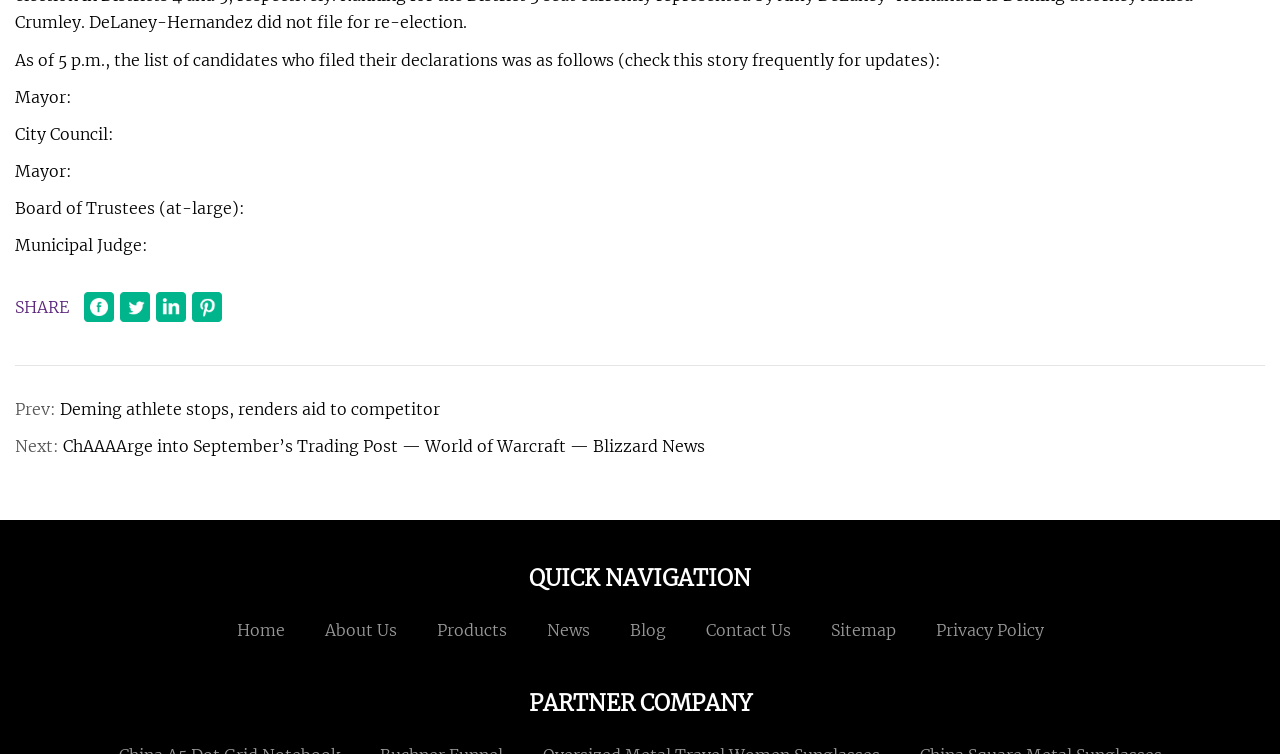Locate the bounding box coordinates of the area you need to click to fulfill this instruction: 'Go to the home page'. The coordinates must be in the form of four float numbers ranging from 0 to 1: [left, top, right, bottom].

[0.185, 0.823, 0.222, 0.849]